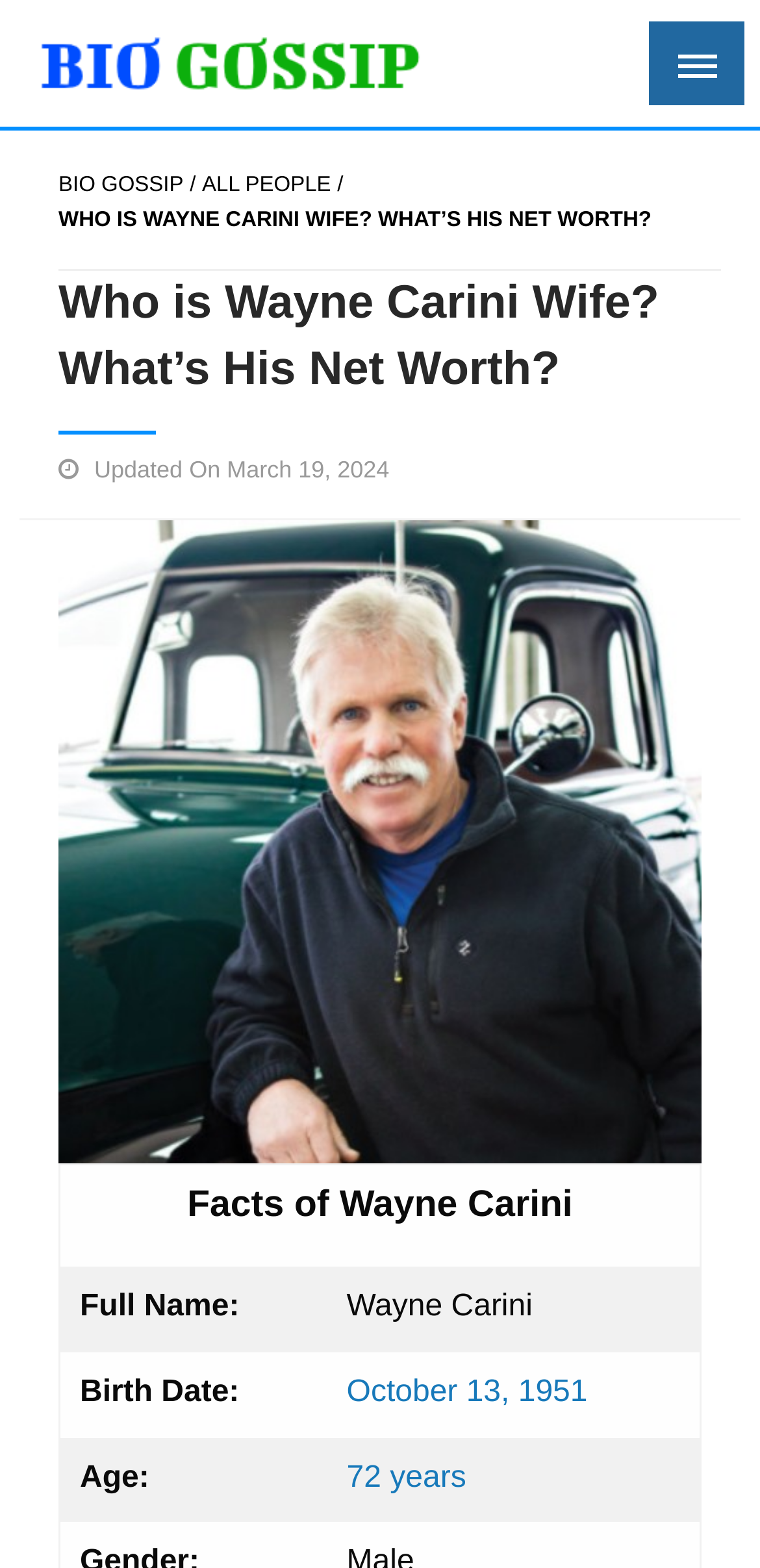Convey a detailed summary of the webpage, mentioning all key elements.

The webpage is about Wayne Carini, an American celebrity, and his personal life. At the top left corner, there is a link and an image with the text "Biogossip", which is likely the website's logo. Below the logo, there is a heading with the same text, "Biogossip". 

To the right of the logo, there is a static text that reads "Update Celebrity Biography, Entertainment Gossip & More", which seems to be the website's tagline. On the top right corner, there is a button with no text, which controls an off-canvas element.

Below the tagline, there is a strong heading that reads "Who is Wayne Carini Wife? What’s His Net Worth?", which is likely the title of the article. This heading is followed by a subheading that reads "Updated On March 19, 2024", indicating when the article was last updated.

The main content of the article is presented in a table format, with rows and columns. The first row has a heading that reads "Facts of Wayne Carini". The subsequent rows contain information about Wayne Carini, including his full name, birth date, and age. Each row has a row header that describes the type of information, and a grid cell that contains the actual information. Some of the grid cells also contain links to additional information.

There are a total of 5 images on the page, including the website's logo and images related to the article's content. There are also several links throughout the page, including links to other articles and websites.